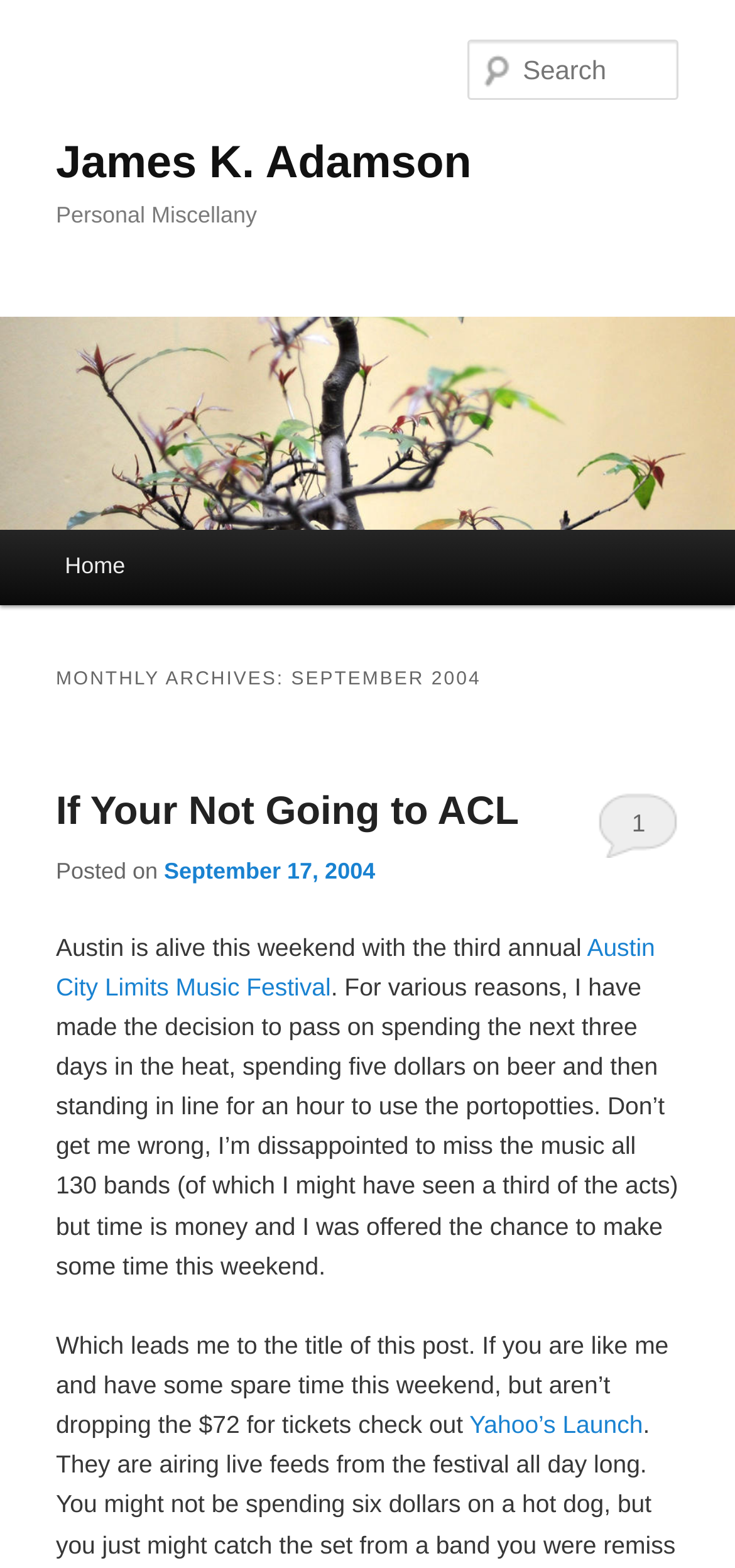How many bands are mentioned in the post?
Based on the image, answer the question with as much detail as possible.

The number of bands mentioned in the post can be found in the text content of the webpage. The post mentions '130 bands' in the sentence '...I might have seen a third of the acts...' which is located in the StaticText element with bounding box coordinates [0.076, 0.62, 0.923, 0.816].